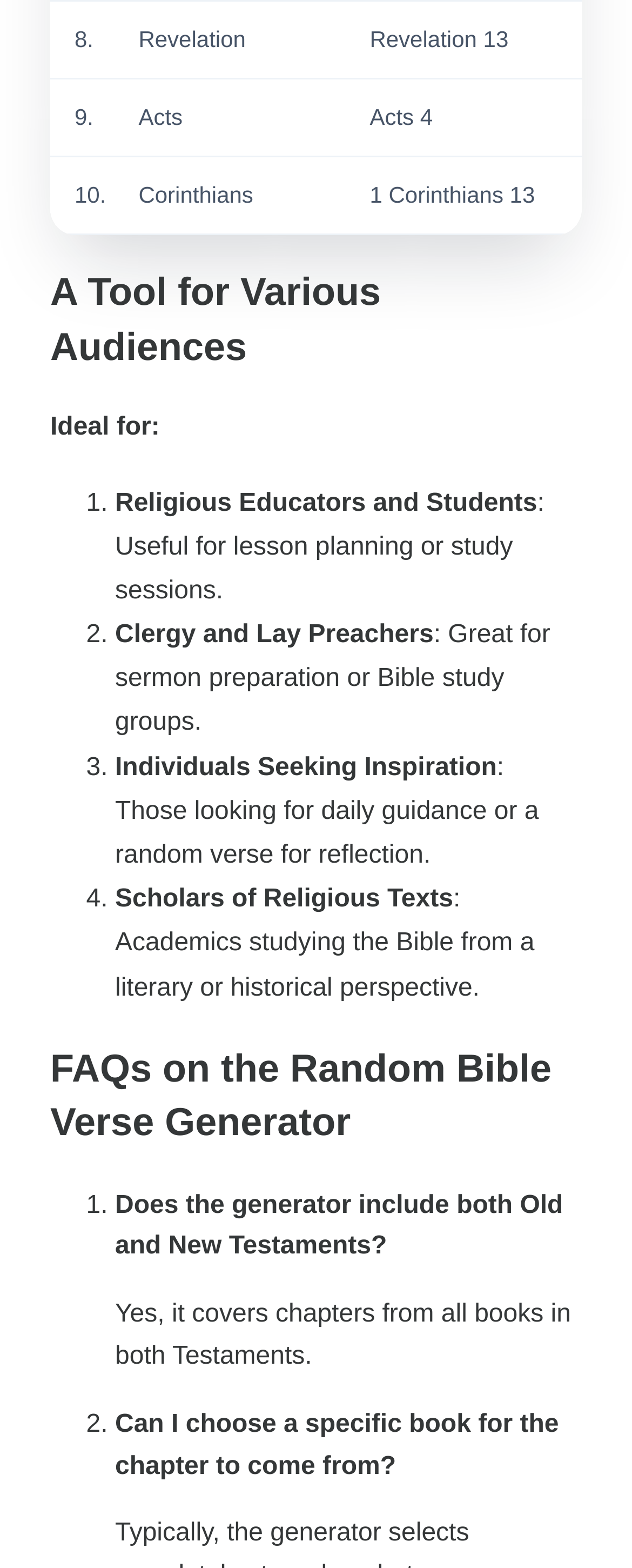Determine the bounding box of the UI element mentioned here: "Terms of Service". The coordinates must be in the format [left, top, right, bottom] with values ranging from 0 to 1.

[0.128, 0.859, 0.434, 0.876]